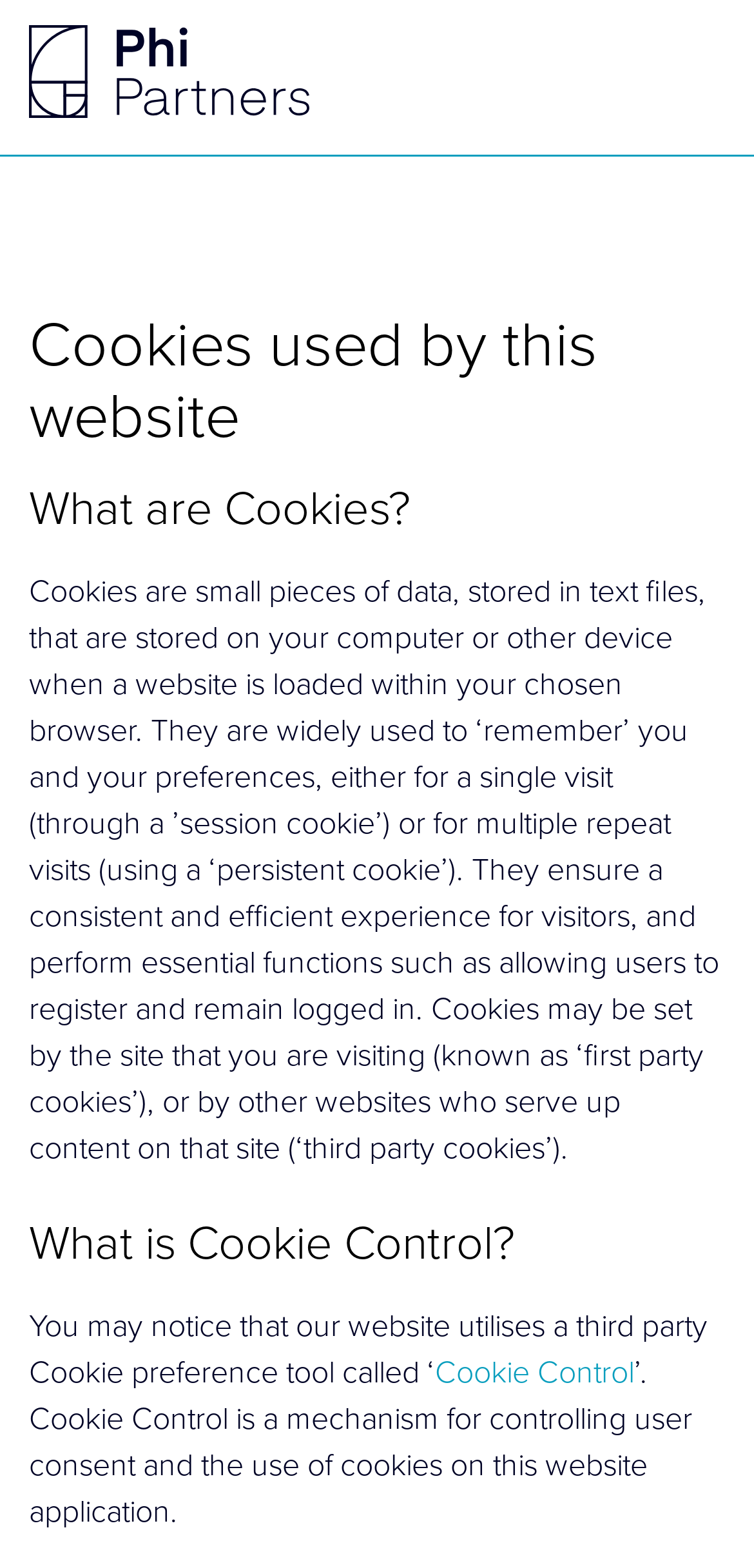Please determine the main heading text of this webpage.

Cookies used by this website